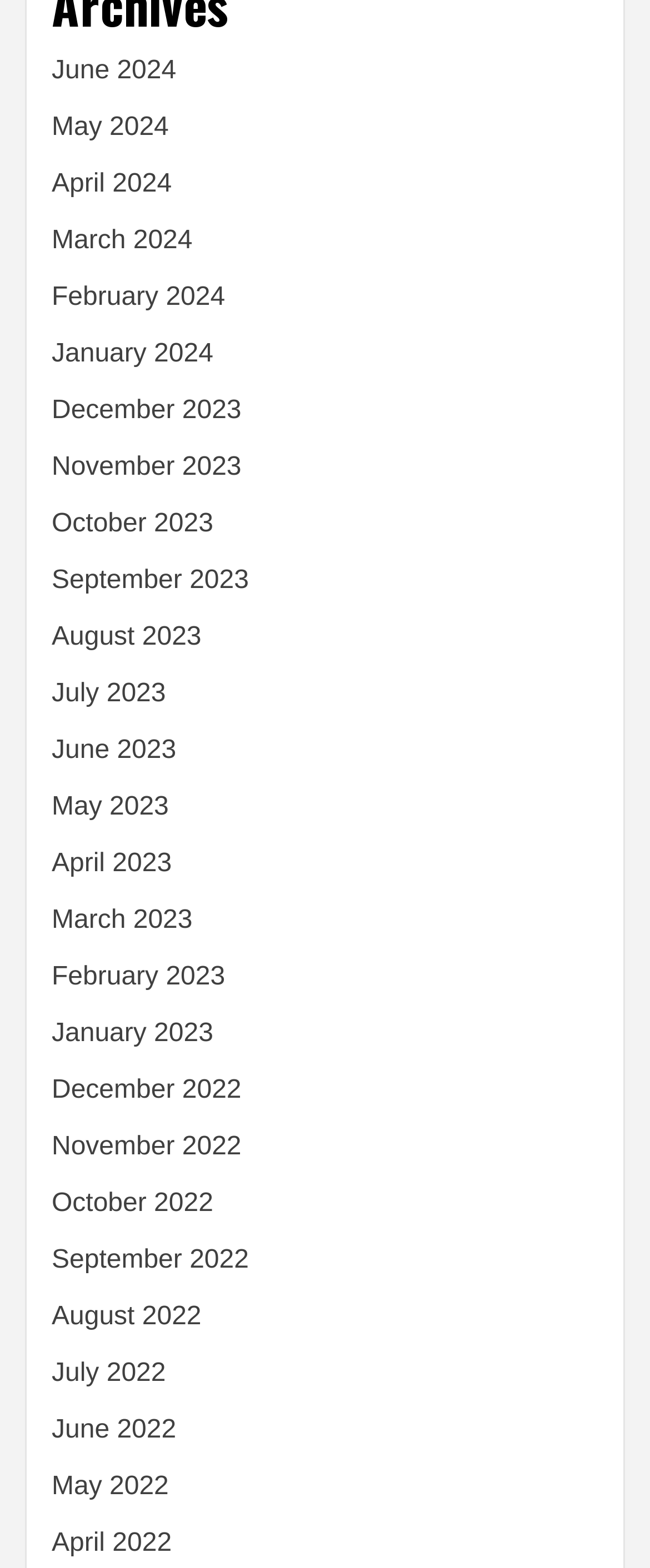What is the earliest month listed?
Please provide a comprehensive answer based on the information in the image.

By examining the list of links, I found that the earliest month listed is December 2022, which is located at the bottom of the list.